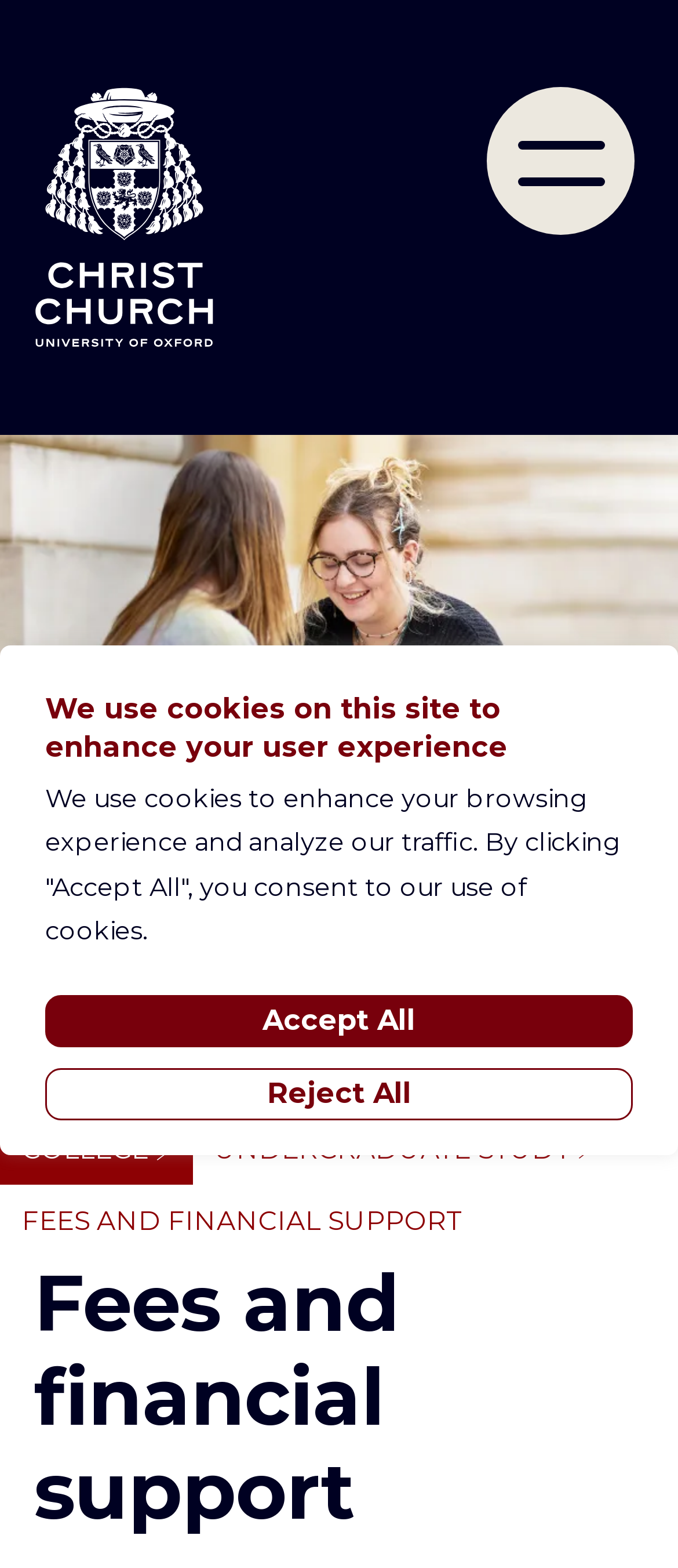Using the elements shown in the image, answer the question comprehensively: What are the options for responding to the cookie notification?

I determined the answer by identifying the two buttons within the alert dialog, labeled 'Accept All' and 'Reject All', which are the options for responding to the cookie notification.